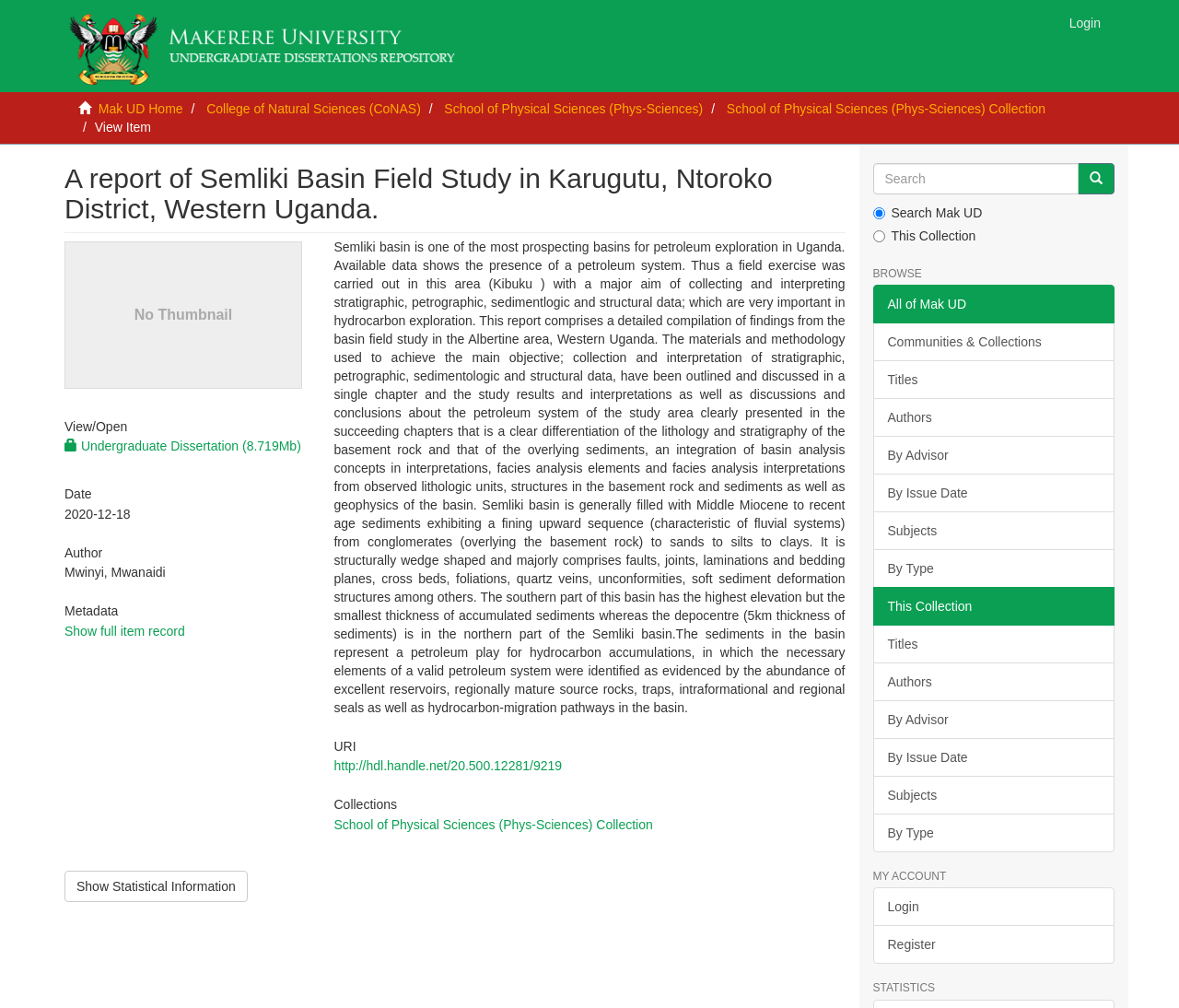Please answer the following question using a single word or phrase: What is the URI of the report?

http://hdl.handle.net/20.500.12281/9219